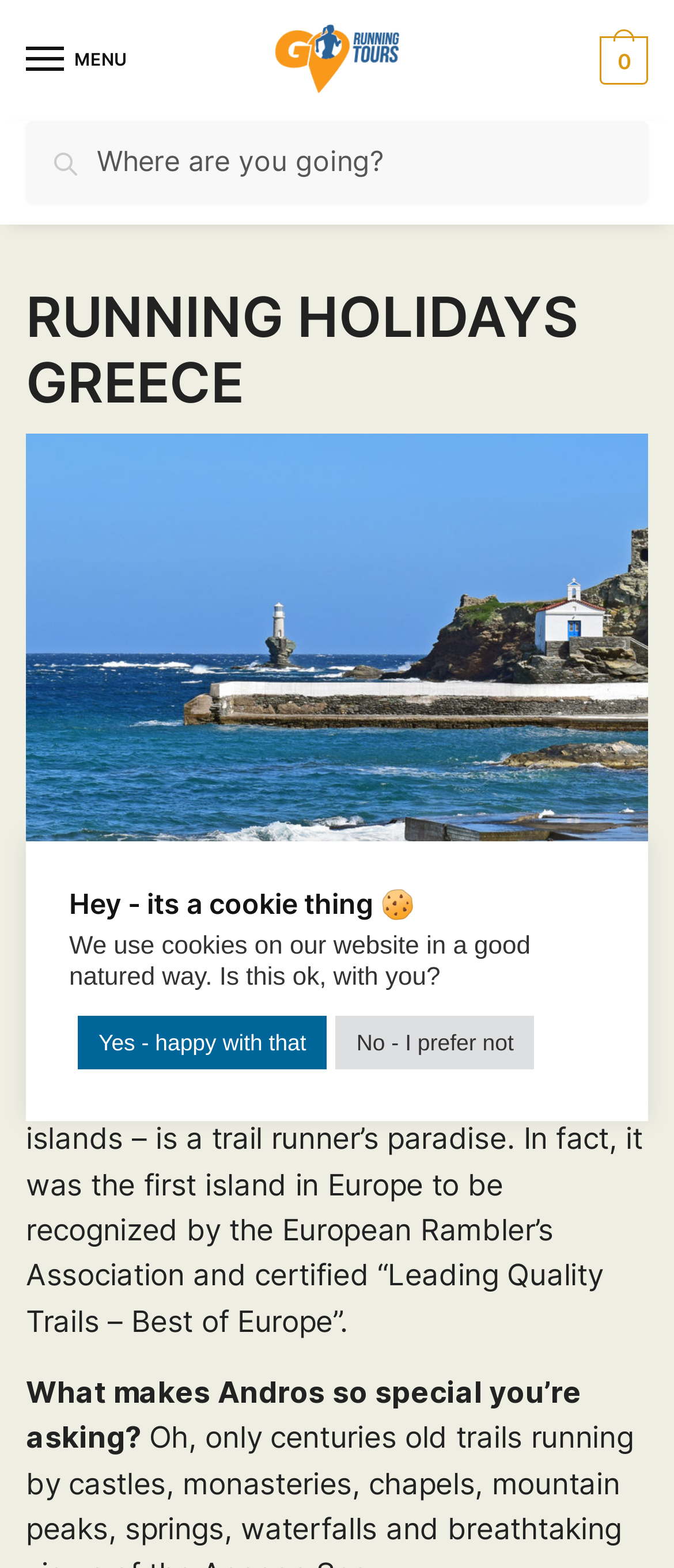Can you give a detailed response to the following question using the information from the image? What is the certification mentioned on the webpage?

The webpage mentions that Andros, a Greek island, was certified 'Leading Quality Trails - Best of Europe' by the European Rambler's Association, which indicates its high quality trails.